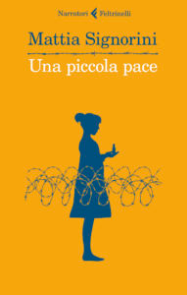Explain the image with as much detail as possible.

The image showcases the book cover for "Una piccola pace" by Mattia Signorini, published by Peltrinelli. The design features a striking yellow background, symbolizing warmth and vitality. Central to the cover is the silhouette of a woman, positioned thoughtfully with a gesture that suggests contemplation or hope. This figure is intertwined with an illustration of barbed wire, adding a layer of complexity and tension that hints at themes of conflict and resilience. The title, prominently displayed, invites readers to explore the narrative within, reflecting on the interplay between peace and turmoil. This visually impactful cover captures the essence of the book, drawing potential readers in with its bold artistic choices.